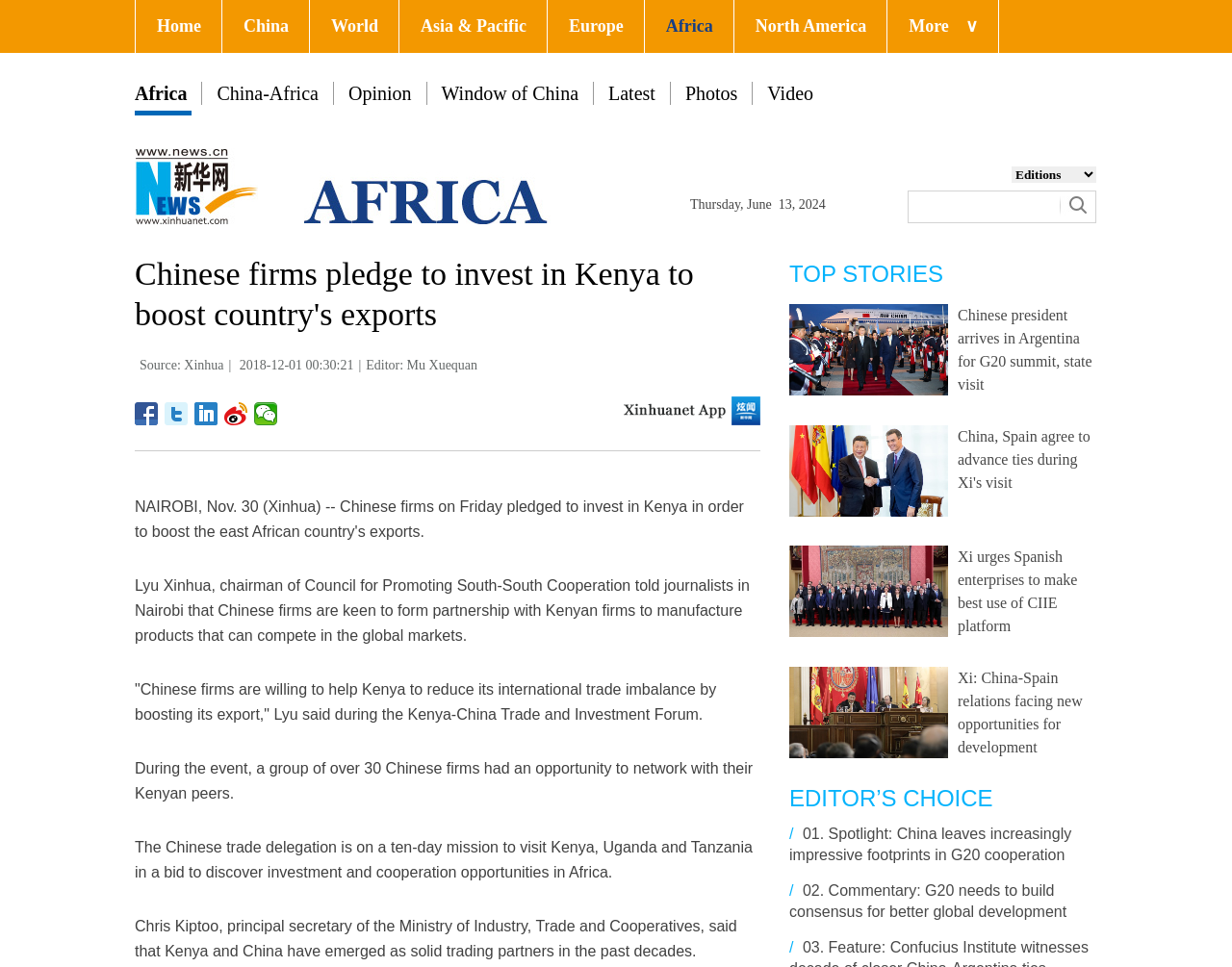Using the information in the image, give a detailed answer to the following question: What is the topic of the section that says 'TOP STORIES'?

I found the topic of the section by looking at the static text element that says 'TOP STORIES' and the links and images below it, which appear to be news articles.